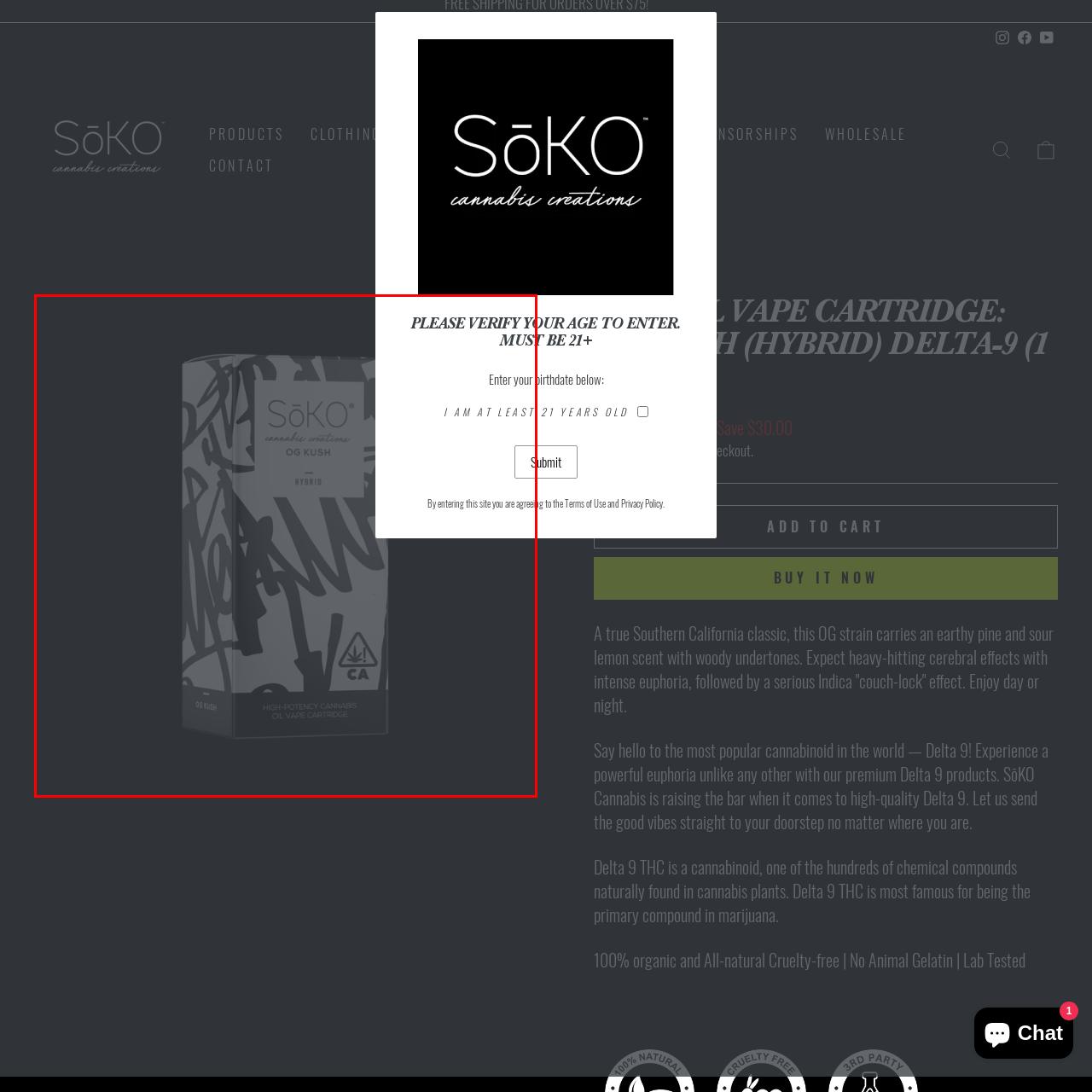What is the minimum age required to access the website?  
Focus on the image bordered by the red line and provide a detailed answer that is thoroughly based on the image's contents.

The age verification prompt in the background of the image clearly states that users must be at least 21 years old to enter the website, indicating that the content is restricted to adults only.